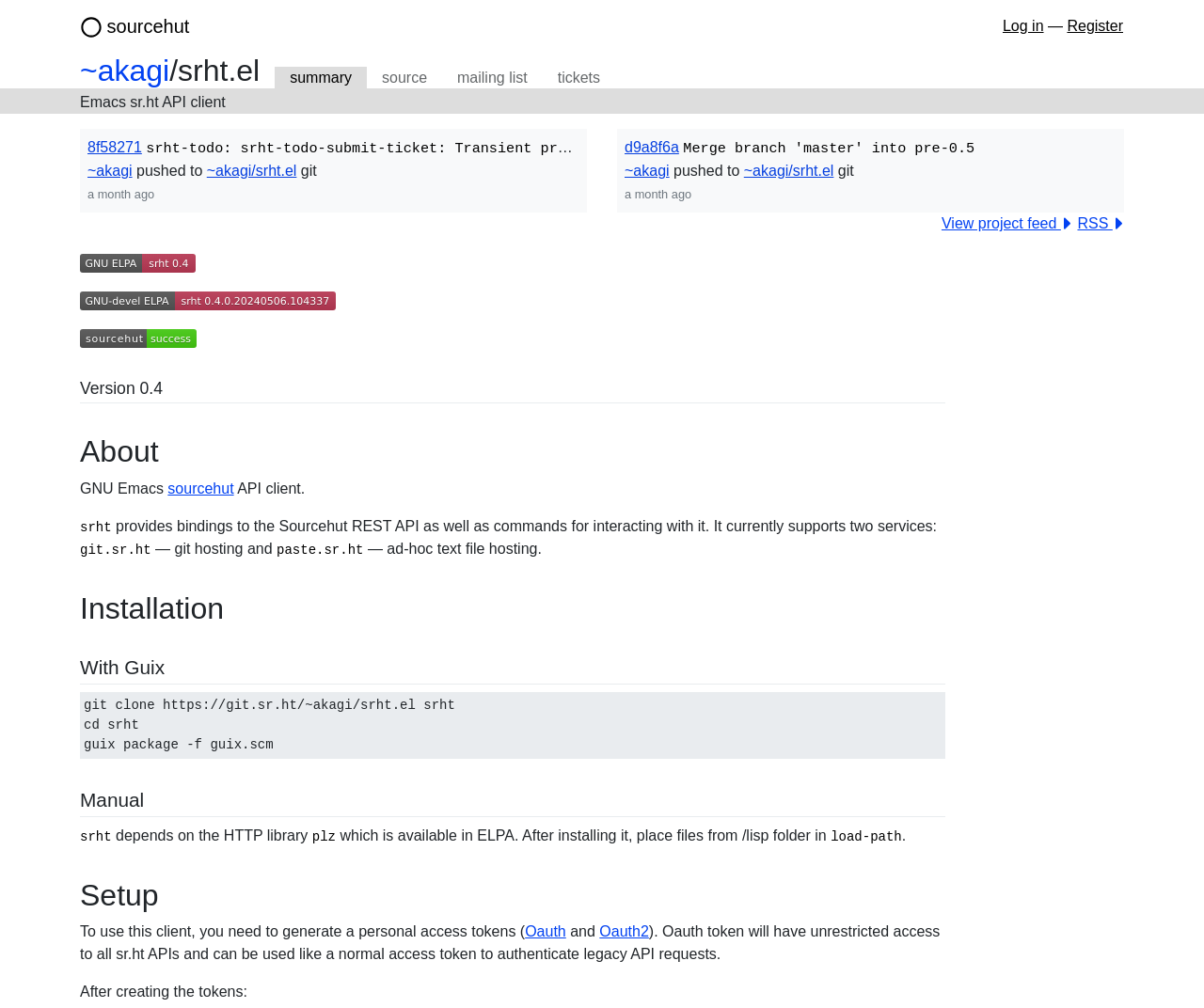Please locate the bounding box coordinates of the element that should be clicked to complete the given instruction: "view project feed".

[0.781, 0.21, 0.891, 0.234]